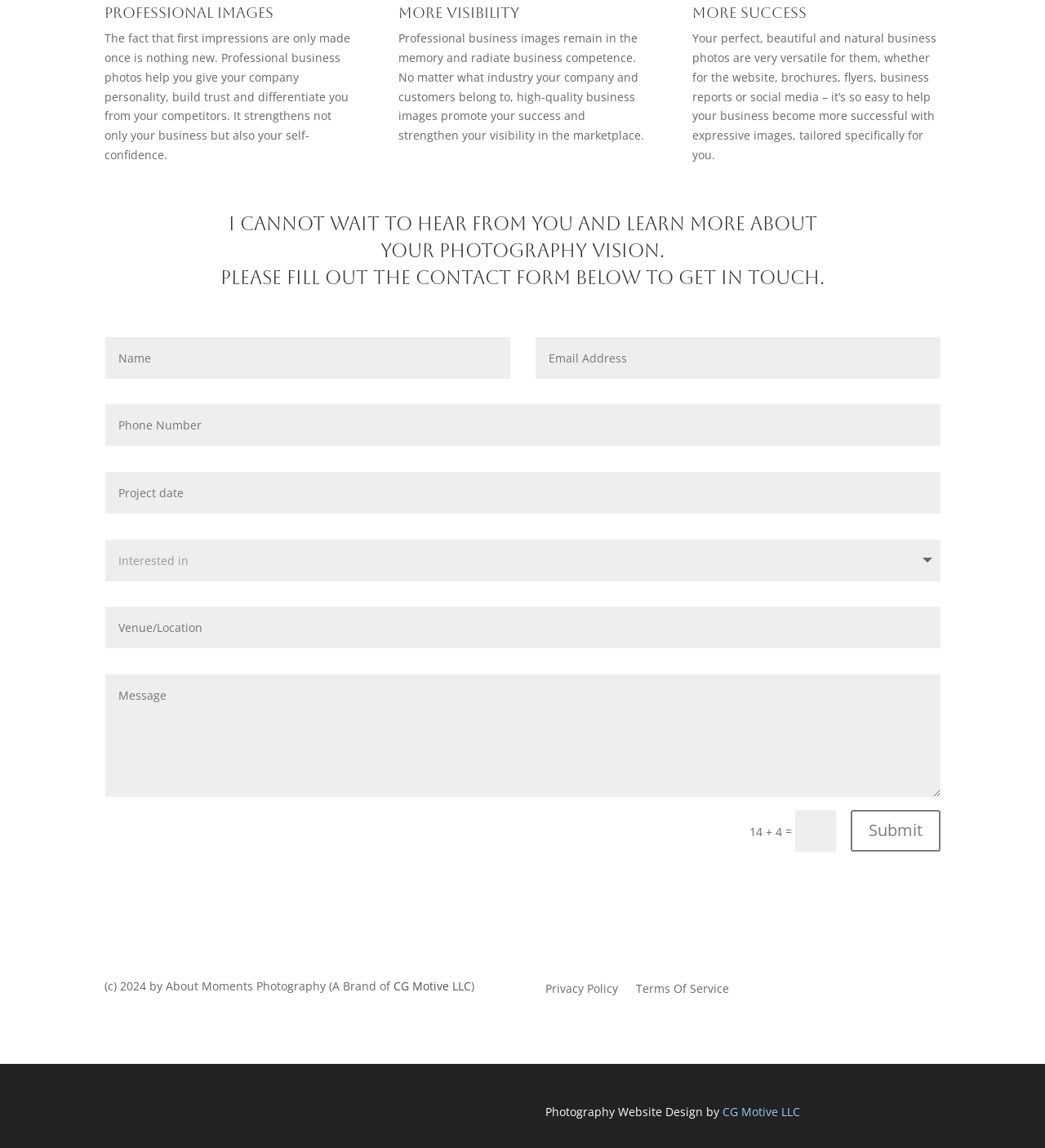Determine the bounding box coordinates of the clickable region to carry out the instruction: "Select an option from the combobox".

[0.101, 0.47, 0.9, 0.506]